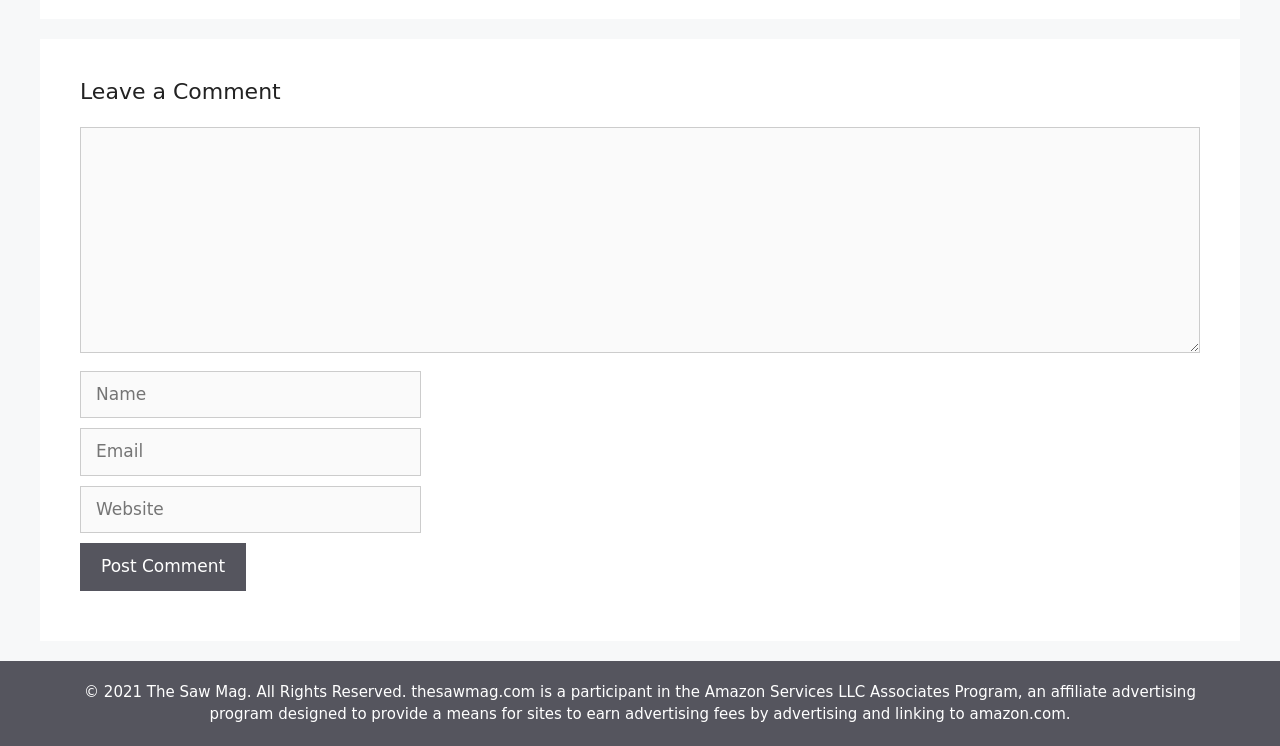What is the purpose of the textbox labeled 'Comment'?
Could you answer the question in a detailed manner, providing as much information as possible?

The textbox labeled 'Comment' is required and has a heading 'Leave a Comment' above it, indicating that it is for users to input their comments.